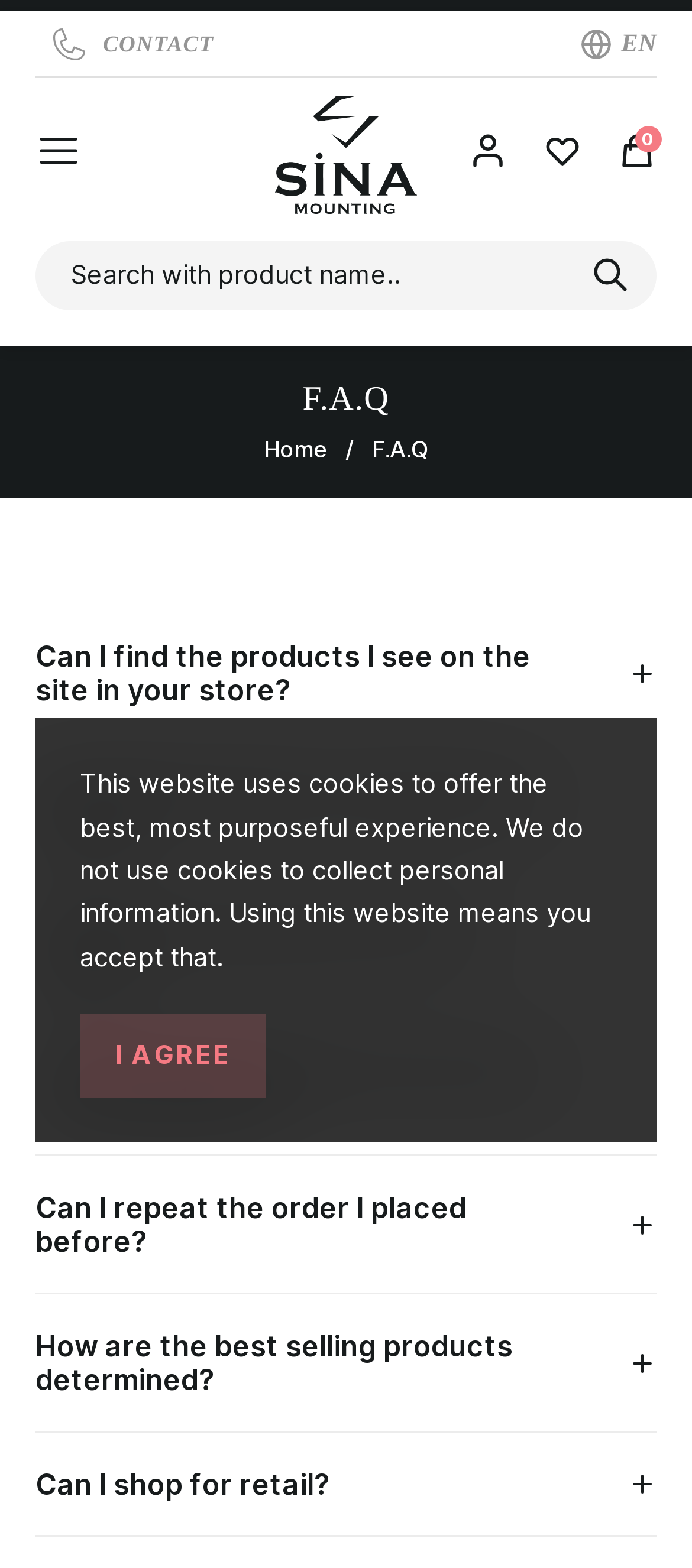Please indicate the bounding box coordinates for the clickable area to complete the following task: "Go to home page". The coordinates should be specified as four float numbers between 0 and 1, i.e., [left, top, right, bottom].

[0.355, 0.273, 0.499, 0.301]